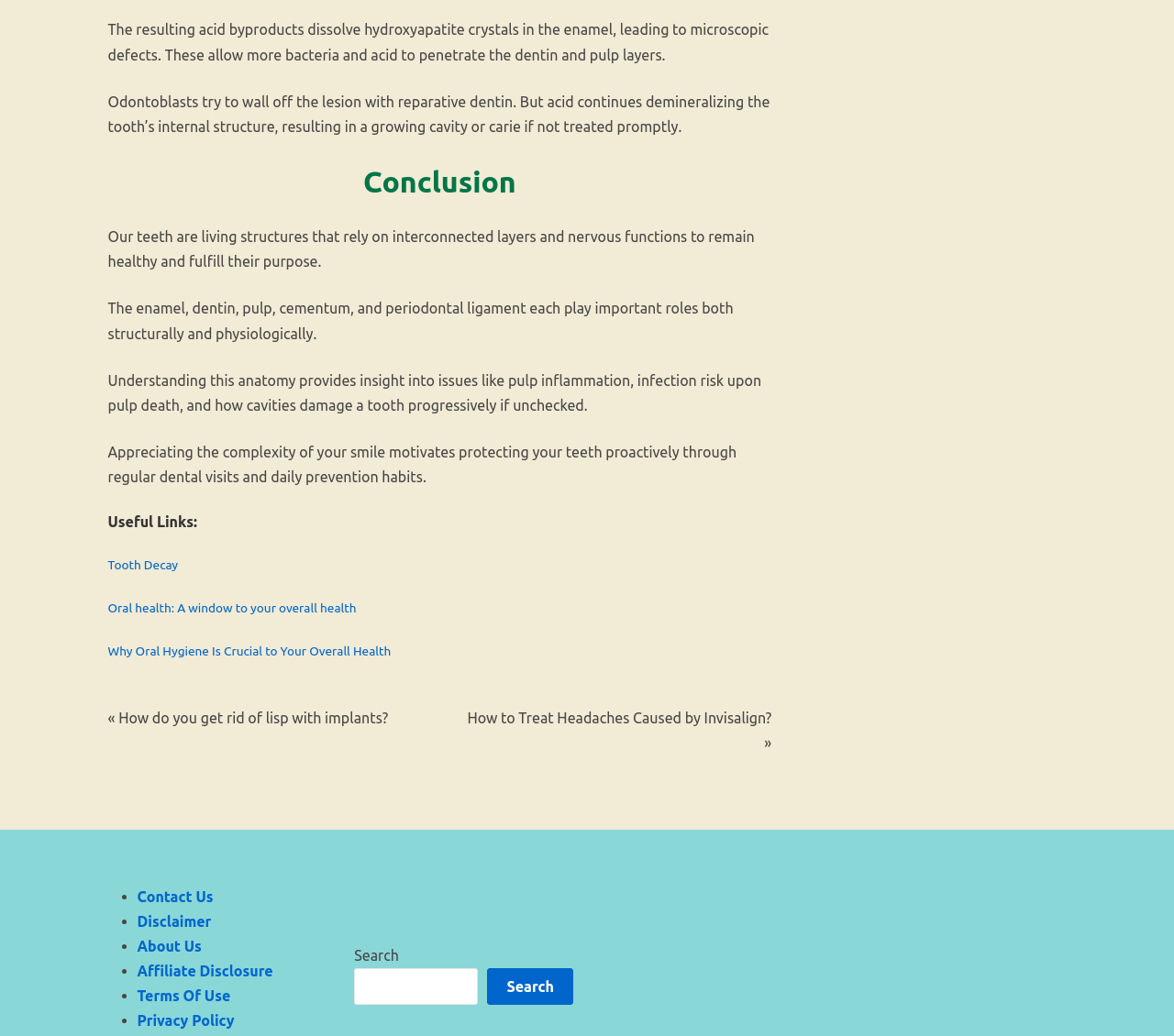Please find the bounding box coordinates of the element that you should click to achieve the following instruction: "Read about Tooth Decay". The coordinates should be presented as four float numbers between 0 and 1: [left, top, right, bottom].

[0.092, 0.538, 0.152, 0.552]